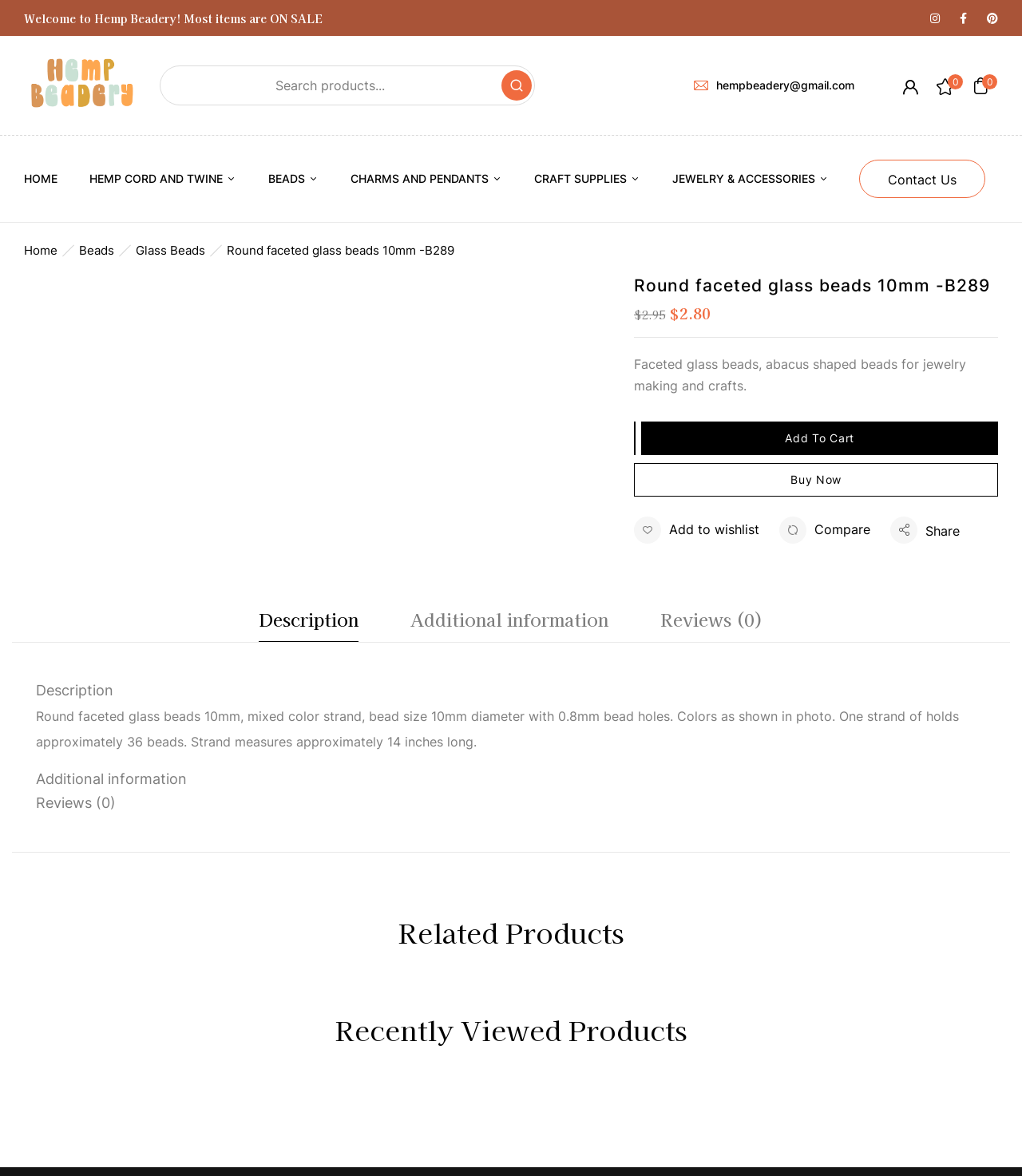Give a succinct answer to this question in a single word or phrase: 
What is the diameter of the beads?

10mm